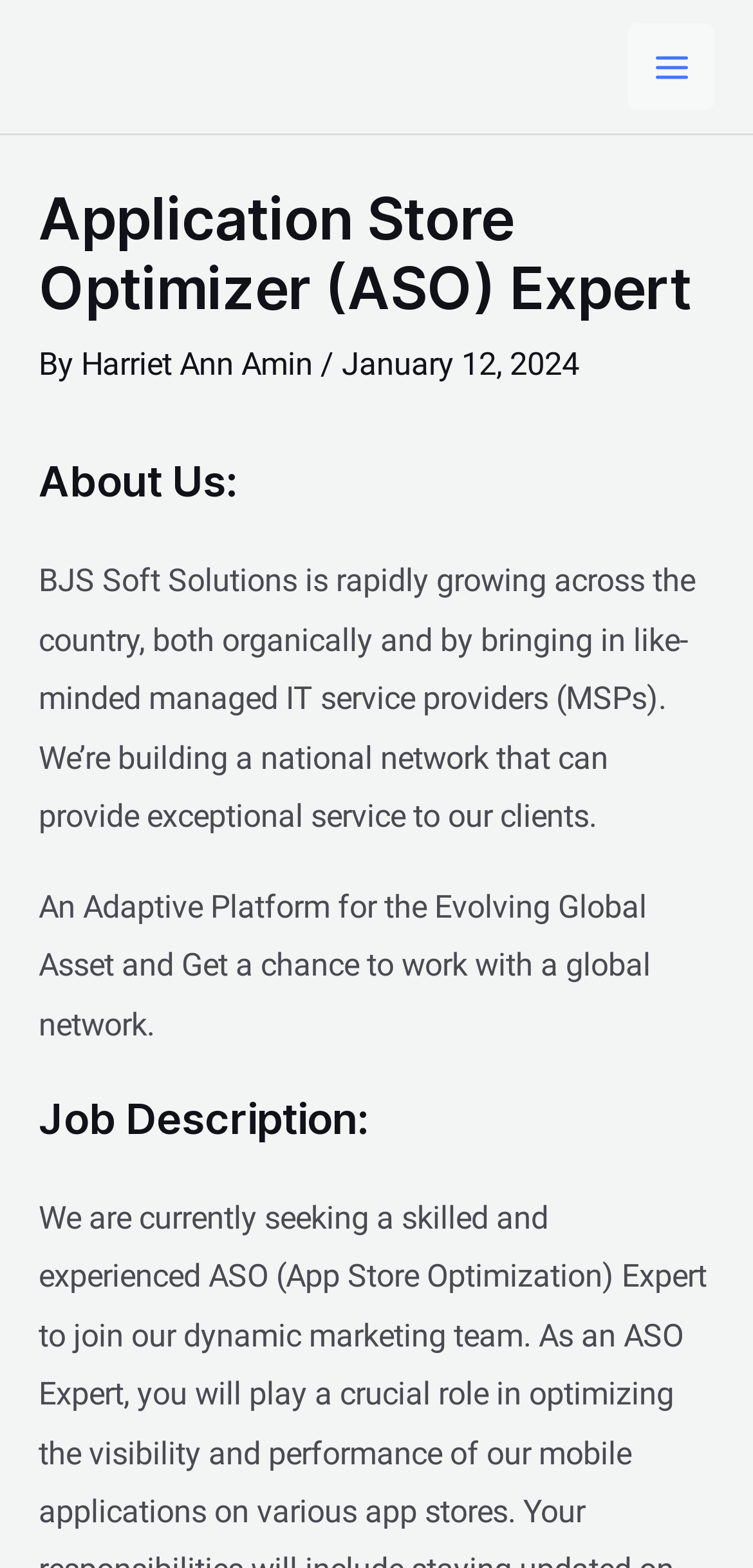Provide the bounding box coordinates of the HTML element this sentence describes: "Main Menu". The bounding box coordinates consist of four float numbers between 0 and 1, i.e., [left, top, right, bottom].

[0.834, 0.015, 0.949, 0.07]